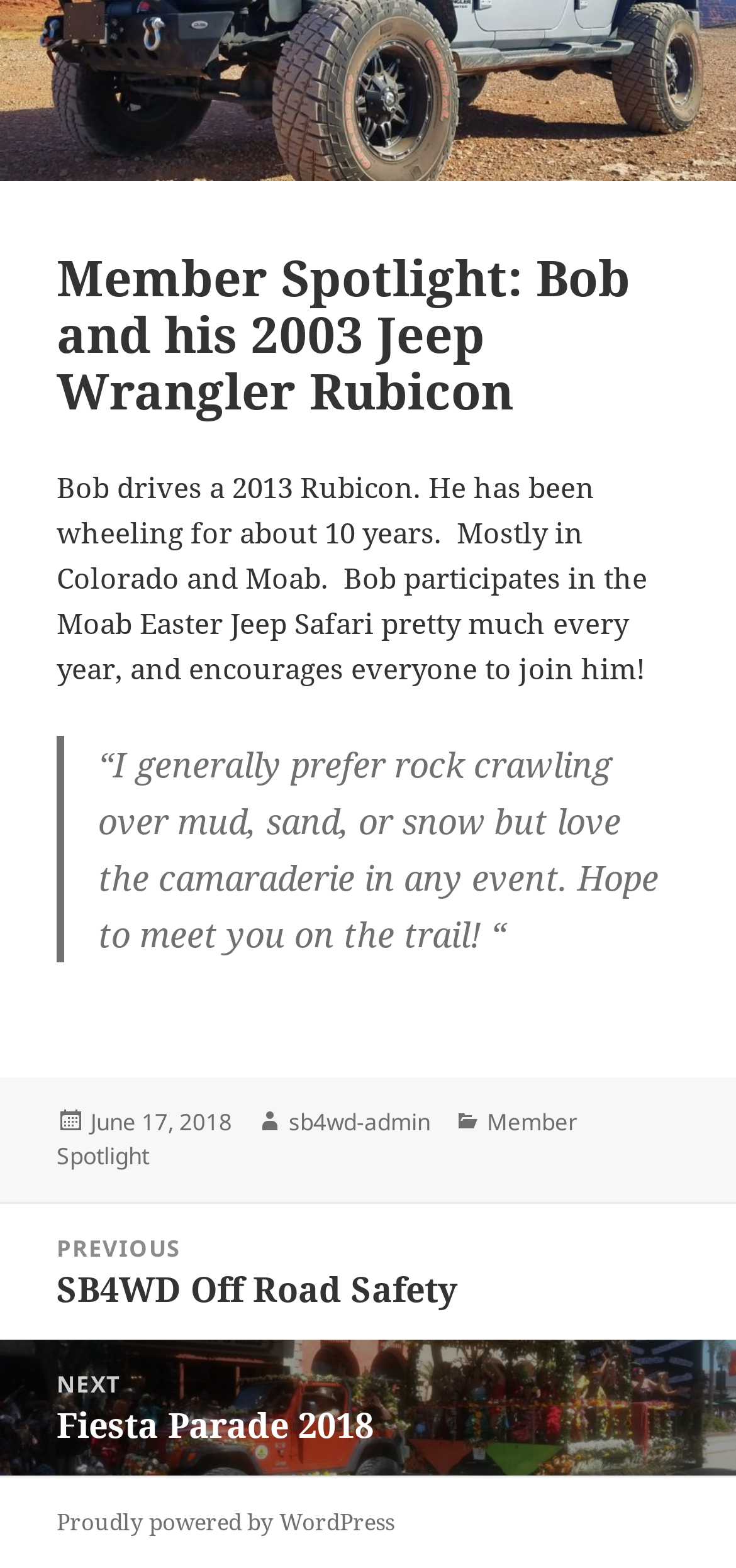Bounding box coordinates are given in the format (top-left x, top-left y, bottom-right x, bottom-right y). All values should be floating point numbers between 0 and 1. Provide the bounding box coordinate for the UI element described as: Member Spotlight

[0.077, 0.706, 0.785, 0.749]